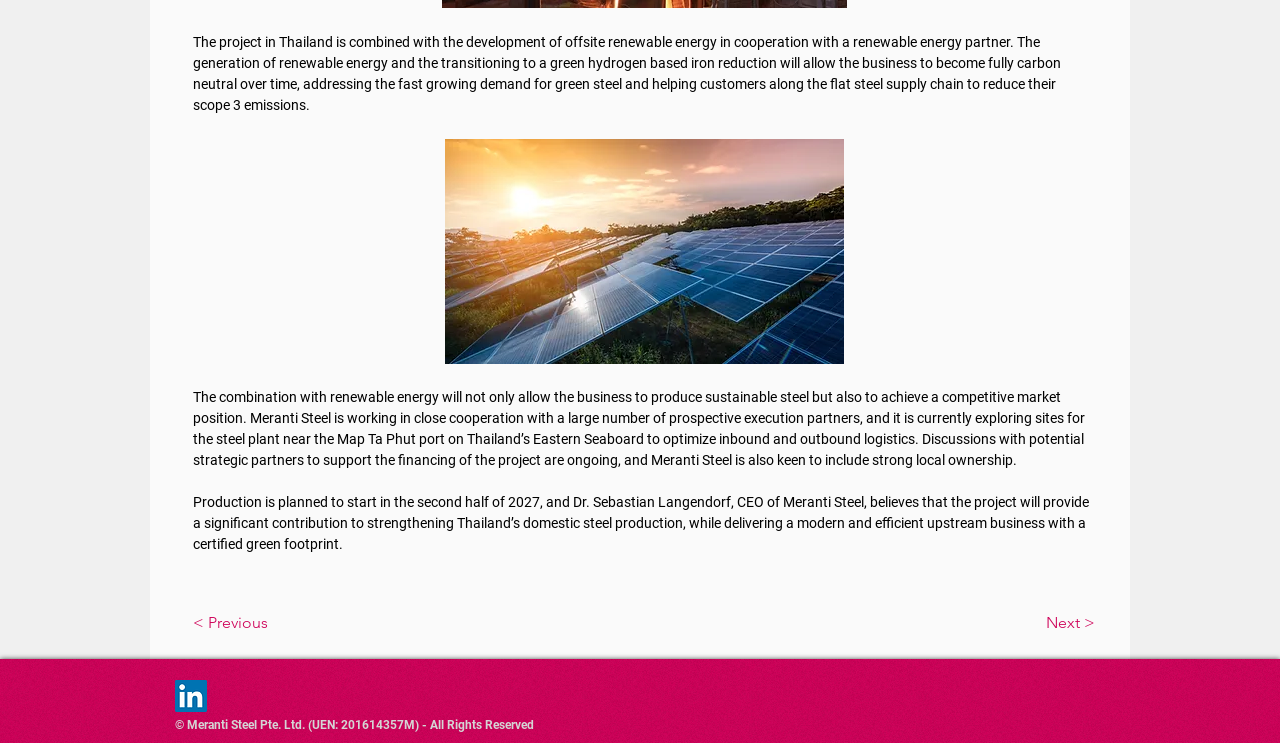Provide the bounding box coordinates of the HTML element described by the text: "Steroids Online". The coordinates should be in the format [left, top, right, bottom] with values between 0 and 1.

None